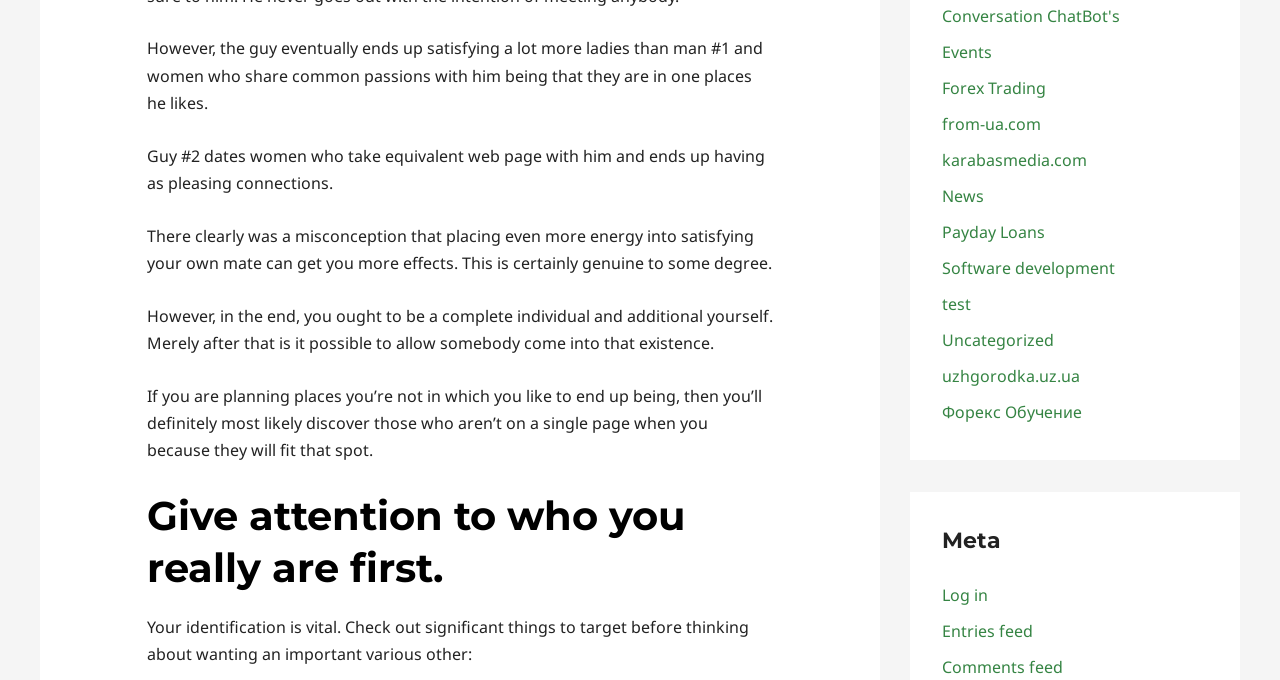Determine the bounding box coordinates for the element that should be clicked to follow this instruction: "click on ai link". The coordinates should be given as four float numbers between 0 and 1, in the format [left, top, right, bottom].

None